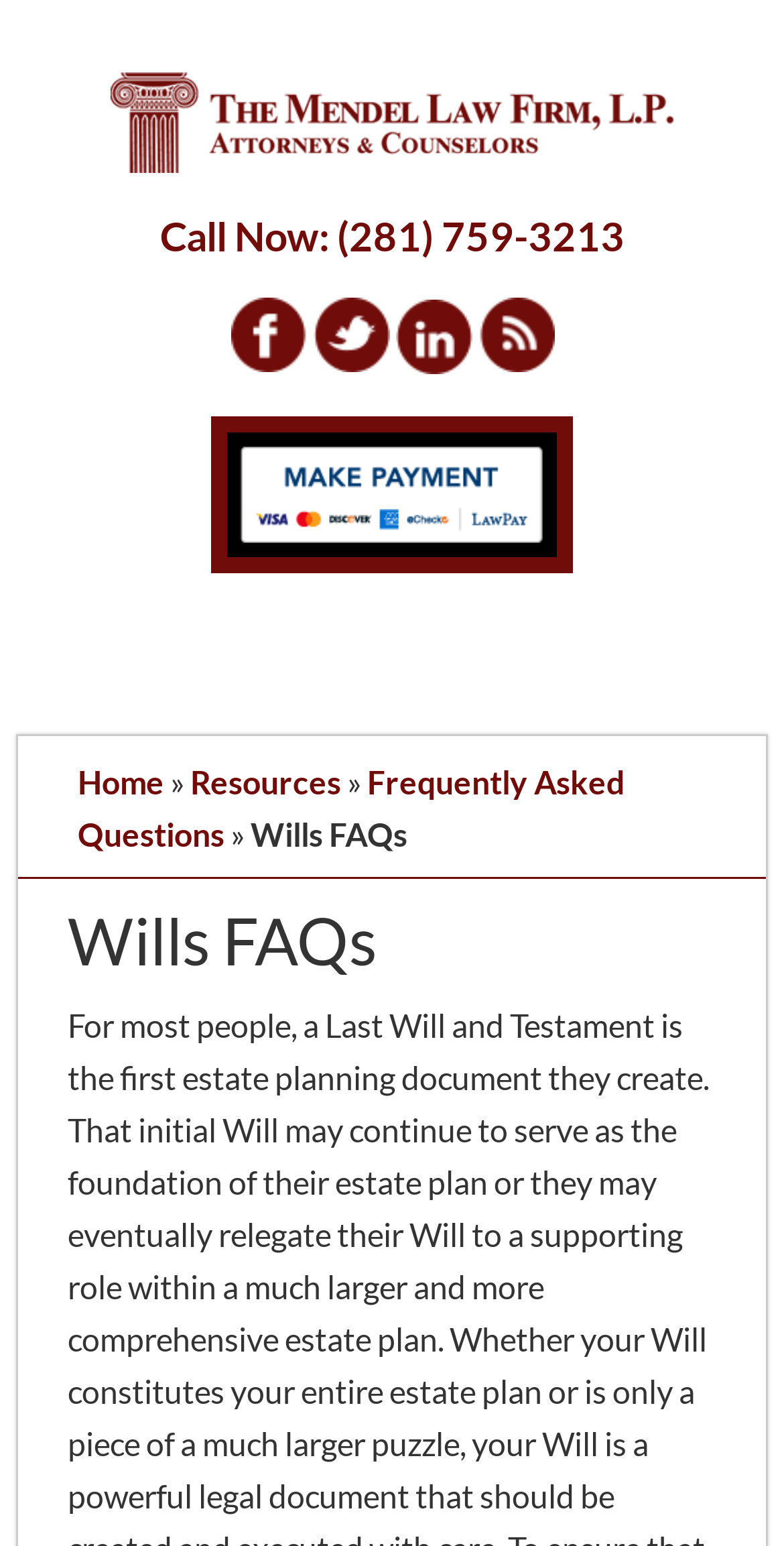Explain in detail what you observe on this webpage.

The webpage is about Wills FAQs, specifically focused on estate planning. At the top left corner, there are four "Skip to" links, which allow users to navigate to different sections of the page. Below these links, there is a prominent link to "The Mendel Law Firm, L.P." which takes up most of the top section of the page. 

To the right of the law firm's link, there is a "Call Now" section with a phone number "(281) 759-3213" and a "LP Payment button" with an associated image. Below this section, there are four social media links, namely "FB", "TW", "IN", and "RSS", aligned horizontally.

The main navigation menu is located at the top center of the page, with links to "Home", "Resources", and "Frequently Asked Questions". The "Wills FAQs" section is highlighted, indicating that it is the current page. 

The main content of the page is headed by a large "Wills FAQs" title, which takes up most of the width of the page.